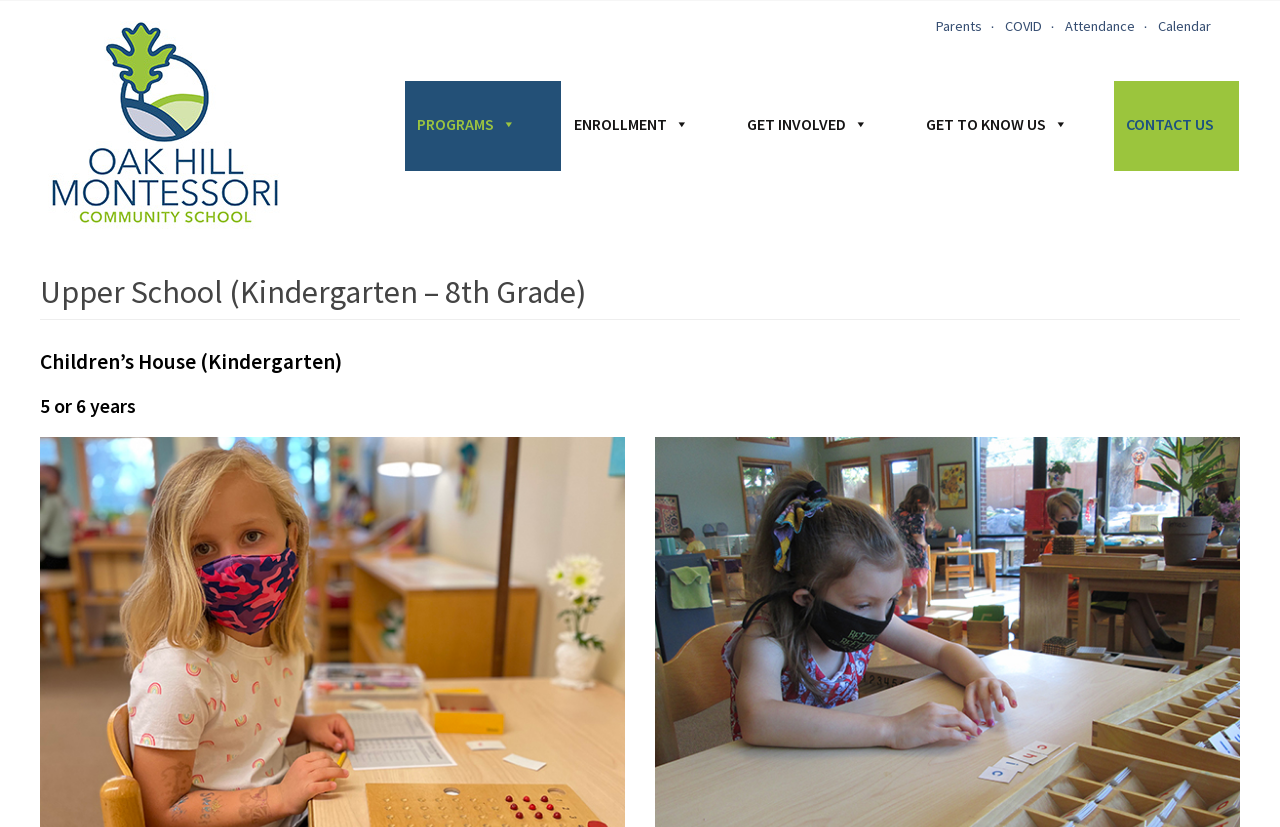Show the bounding box coordinates of the region that should be clicked to follow the instruction: "explore Children’s House program."

[0.031, 0.423, 0.969, 0.452]